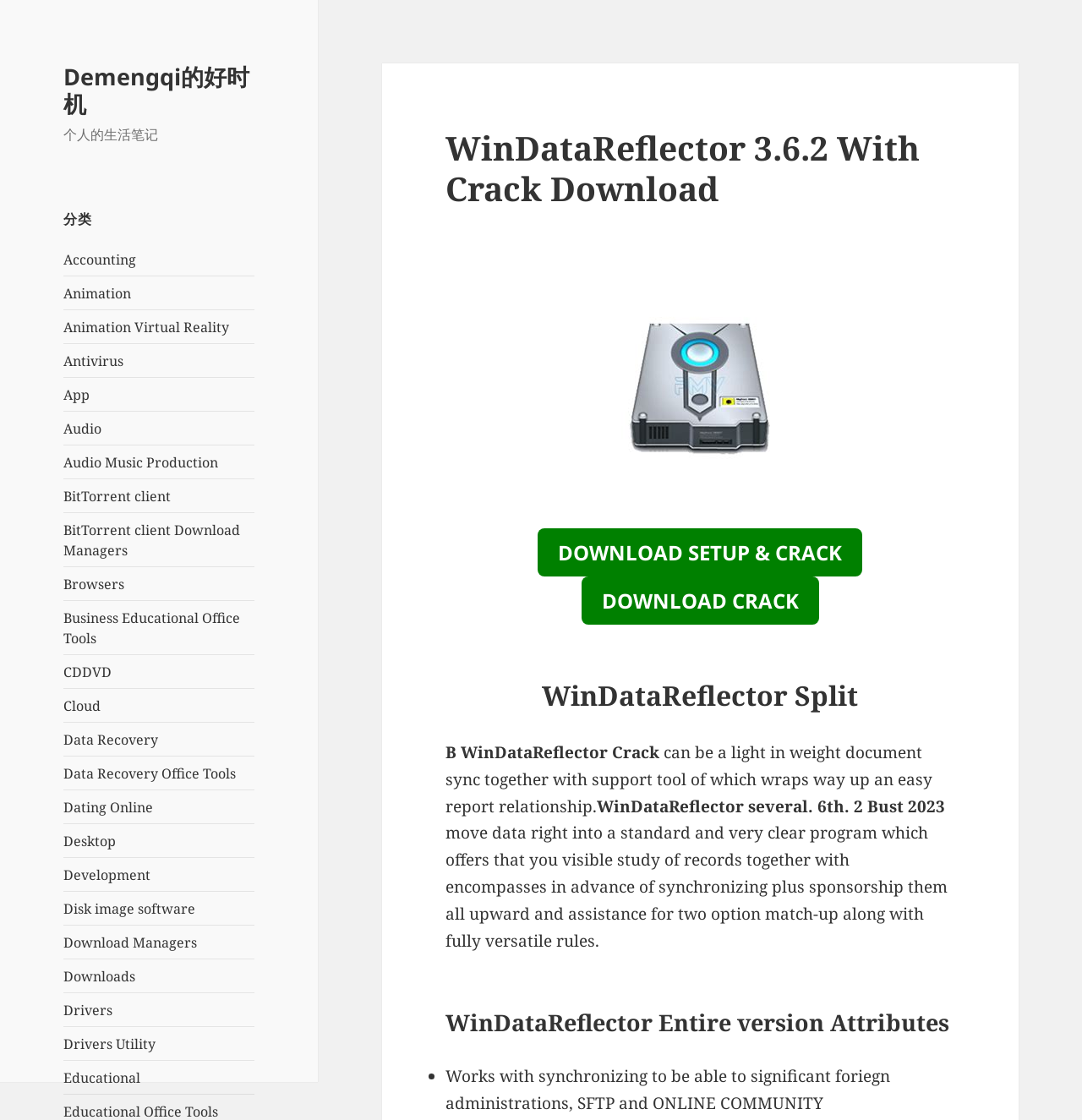Please provide a detailed answer to the question below based on the screenshot: 
What is the name of the software being described?

I inferred this answer by looking at the heading 'WinDataReflector 3.6.2 With Crack Download' and the repeated mentions of 'WinDataReflector' throughout the webpage.